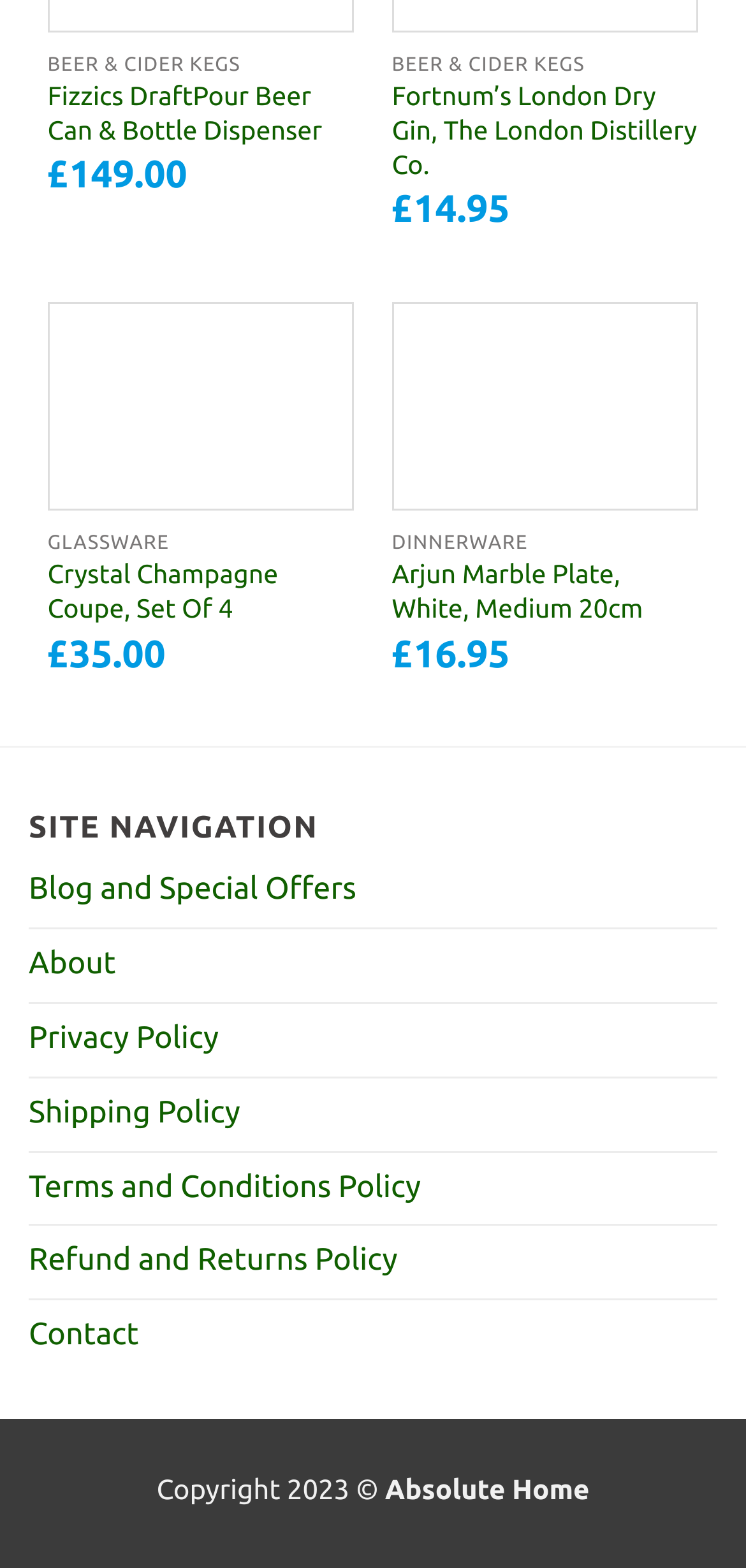Please identify the bounding box coordinates of where to click in order to follow the instruction: "Check out Crystal Champagne Coupe, Set Of 4".

[0.064, 0.357, 0.475, 0.4]